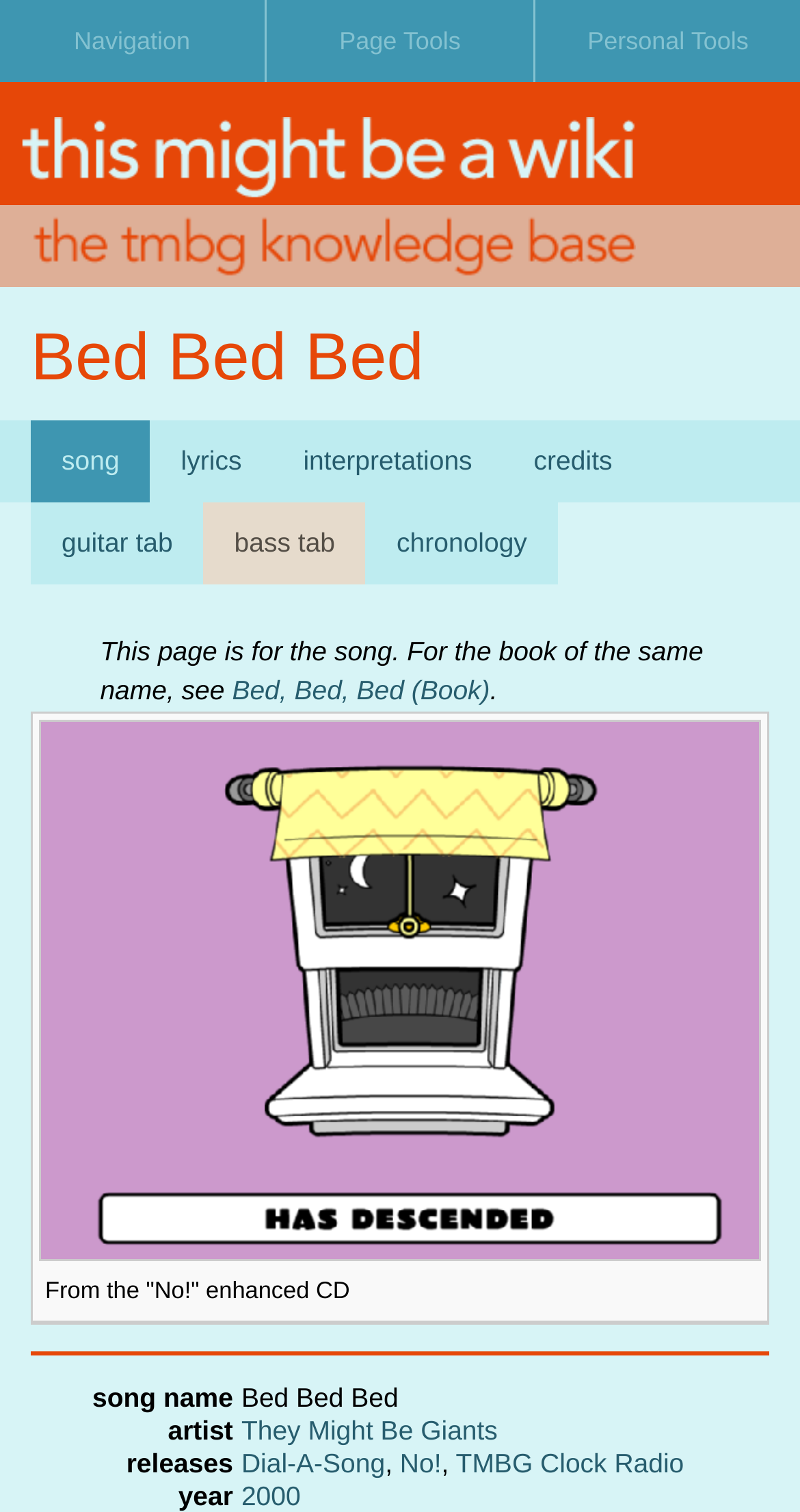Provide a short, one-word or phrase answer to the question below:
What is the purpose of the textbox at the top of the webpage?

Search